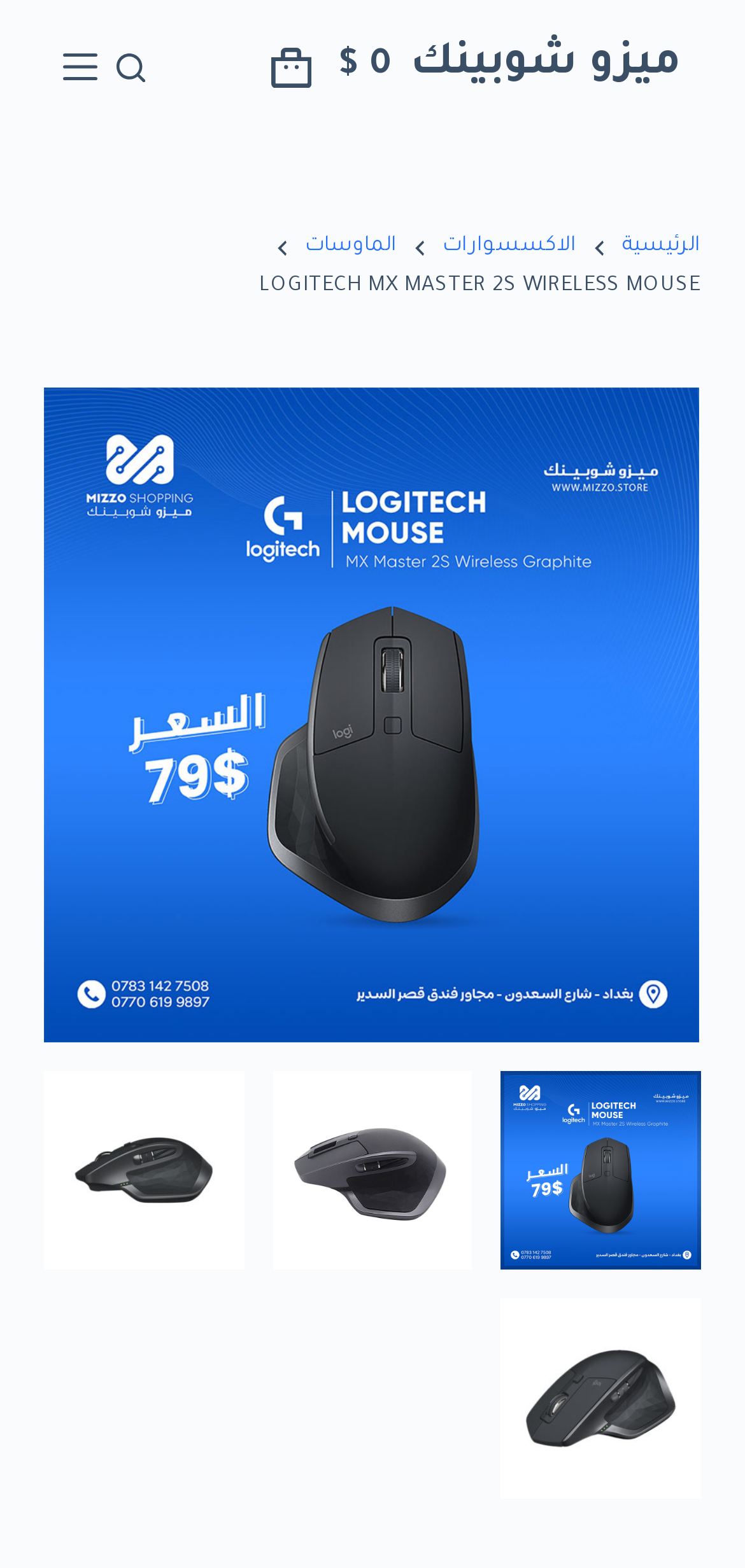Based on the element description "التجاوز إلى المحتوى", predict the bounding box coordinates of the UI element.

[0.0, 0.0, 0.103, 0.024]